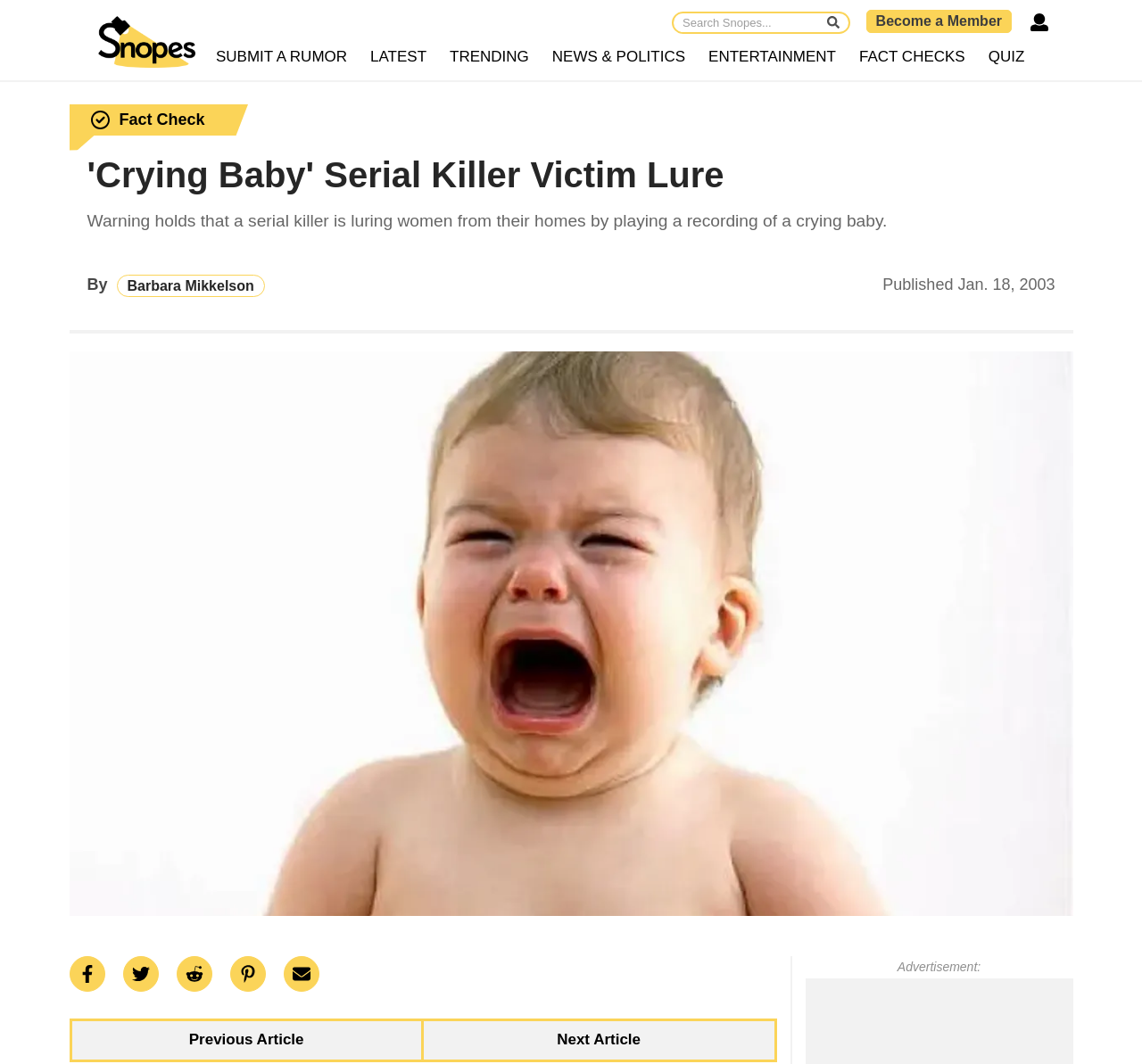What is the purpose of the search box?
Utilize the image to construct a detailed and well-explained answer.

The search box is located at the top of the webpage, and its placeholder text is 'Search Snopes...'. This suggests that the search box is intended for users to search for specific topics or articles within the Snopes website.